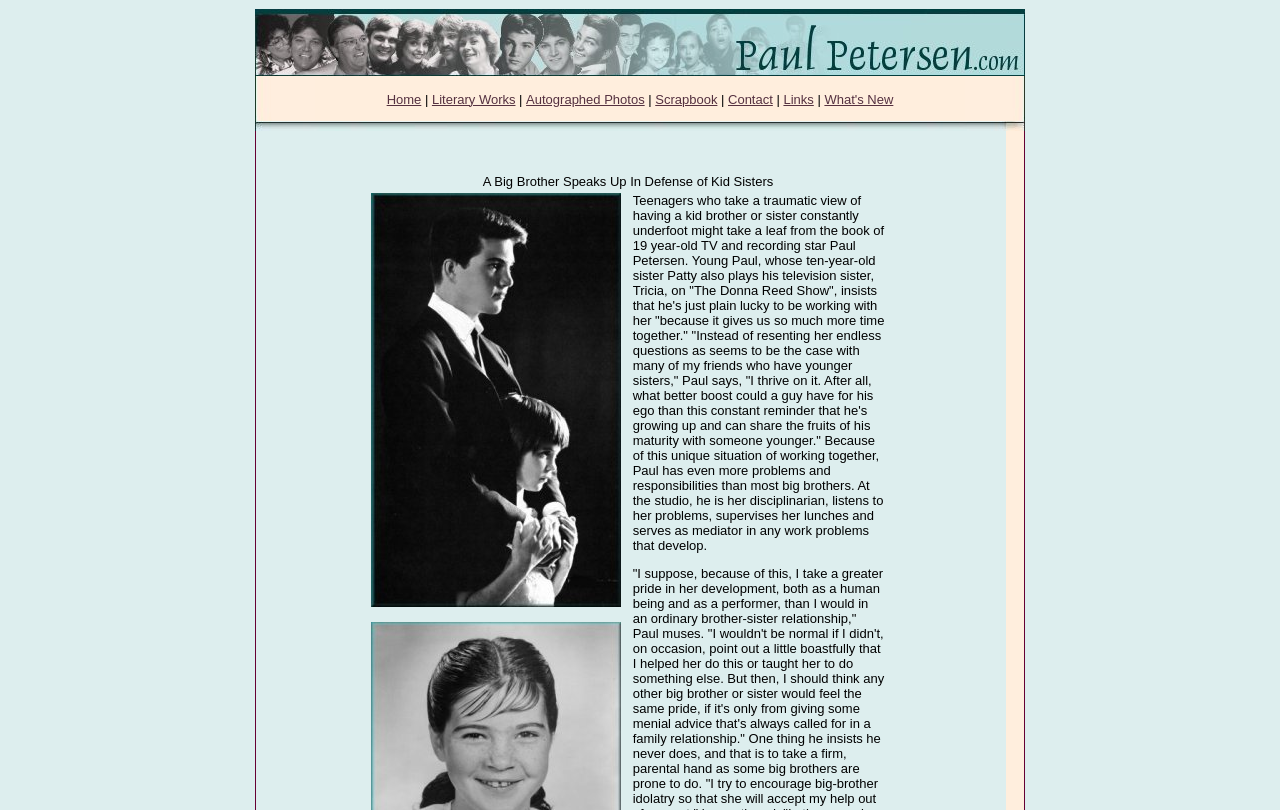Please determine the bounding box coordinates of the element's region to click in order to carry out the following instruction: "Click on the 'Back to Entry Page' link". The coordinates should be four float numbers between 0 and 1, i.e., [left, top, right, bottom].

[0.199, 0.079, 0.801, 0.098]